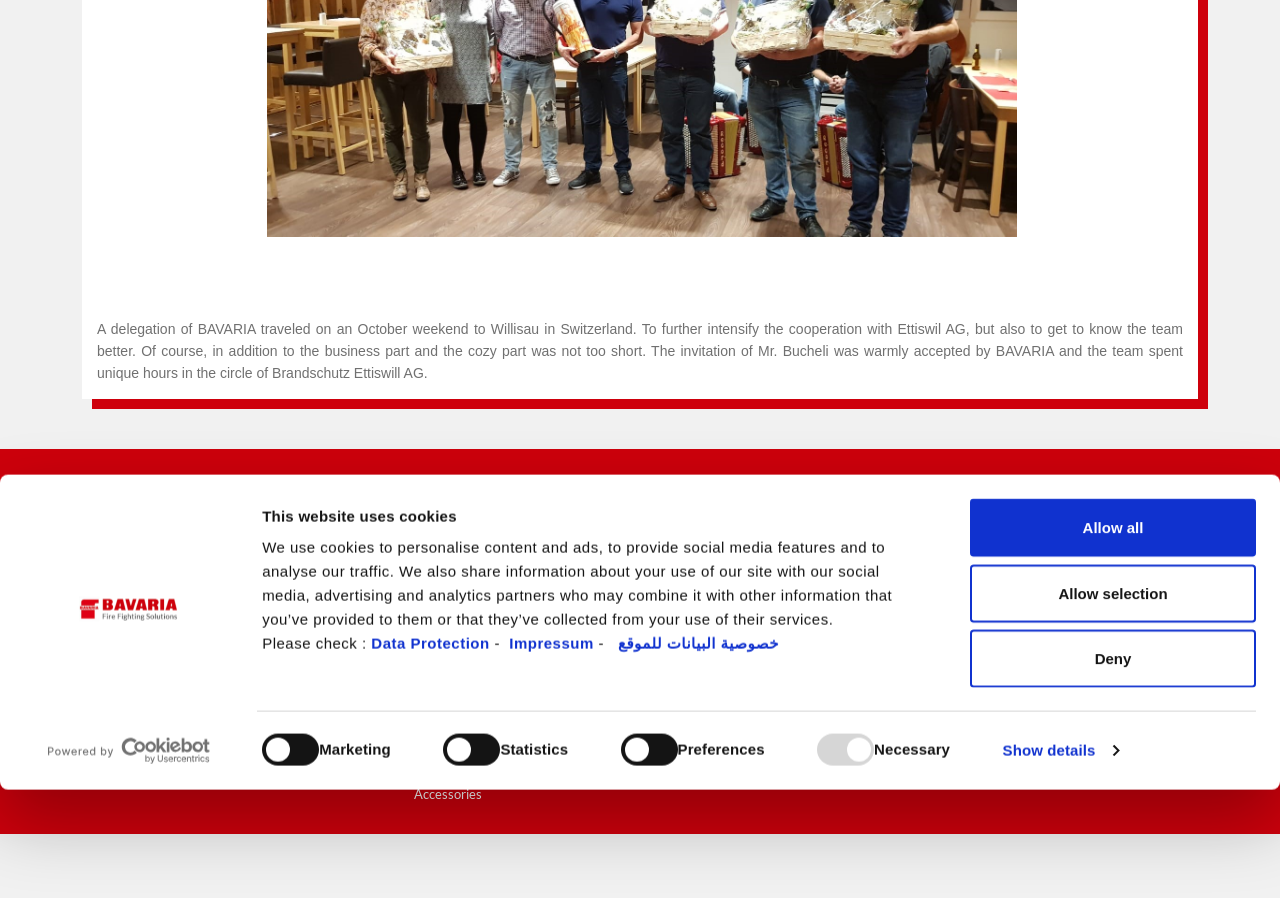Given the element description "alt="Interactive Training 365 Logo"" in the screenshot, predict the bounding box coordinates of that UI element.

None